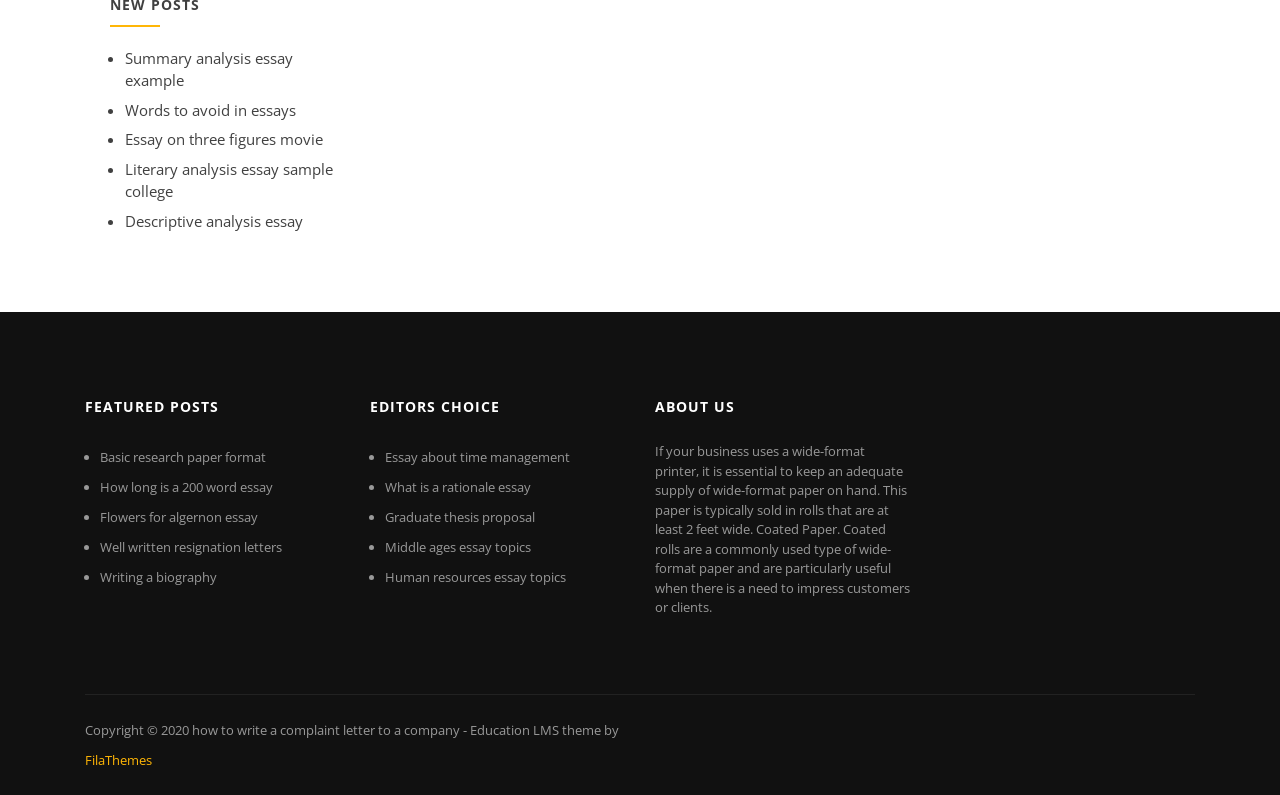Give a one-word or phrase response to the following question: What is the title of the first section?

FEATURED POSTS